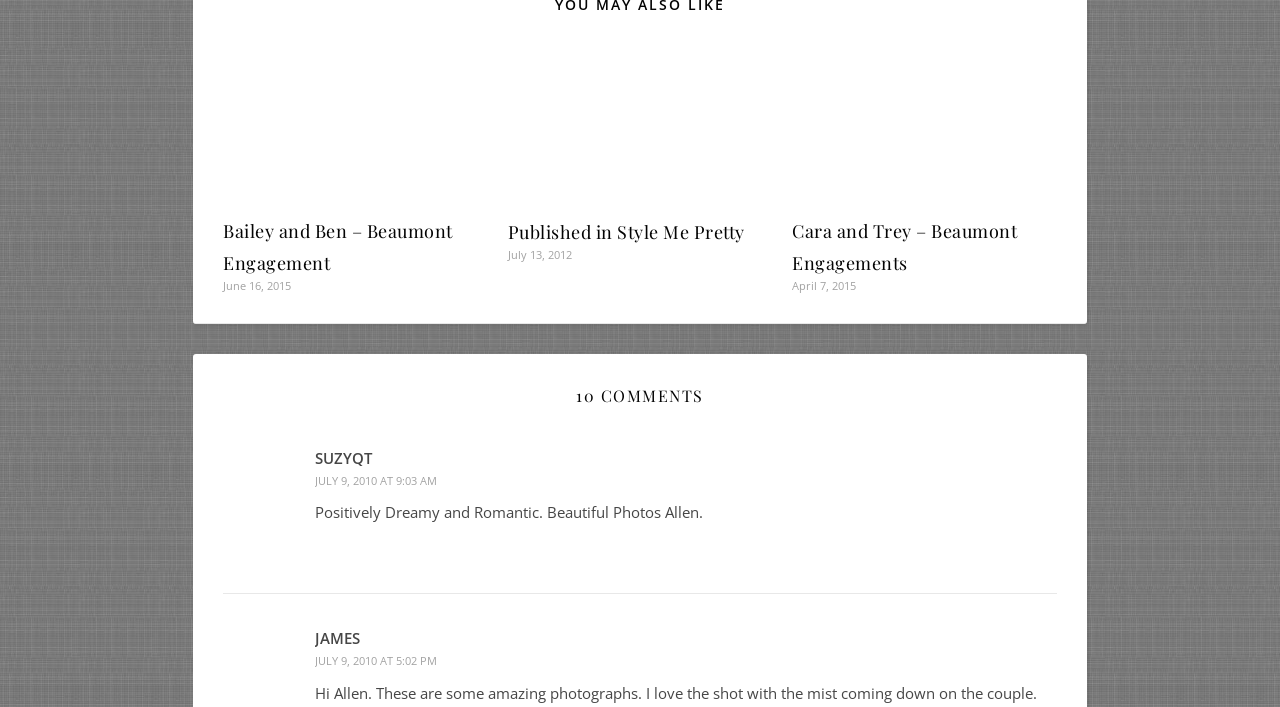Using the provided element description: "Published in Style Me Pretty", identify the bounding box coordinates. The coordinates should be four floats between 0 and 1 in the order [left, top, right, bottom].

[0.397, 0.312, 0.582, 0.346]